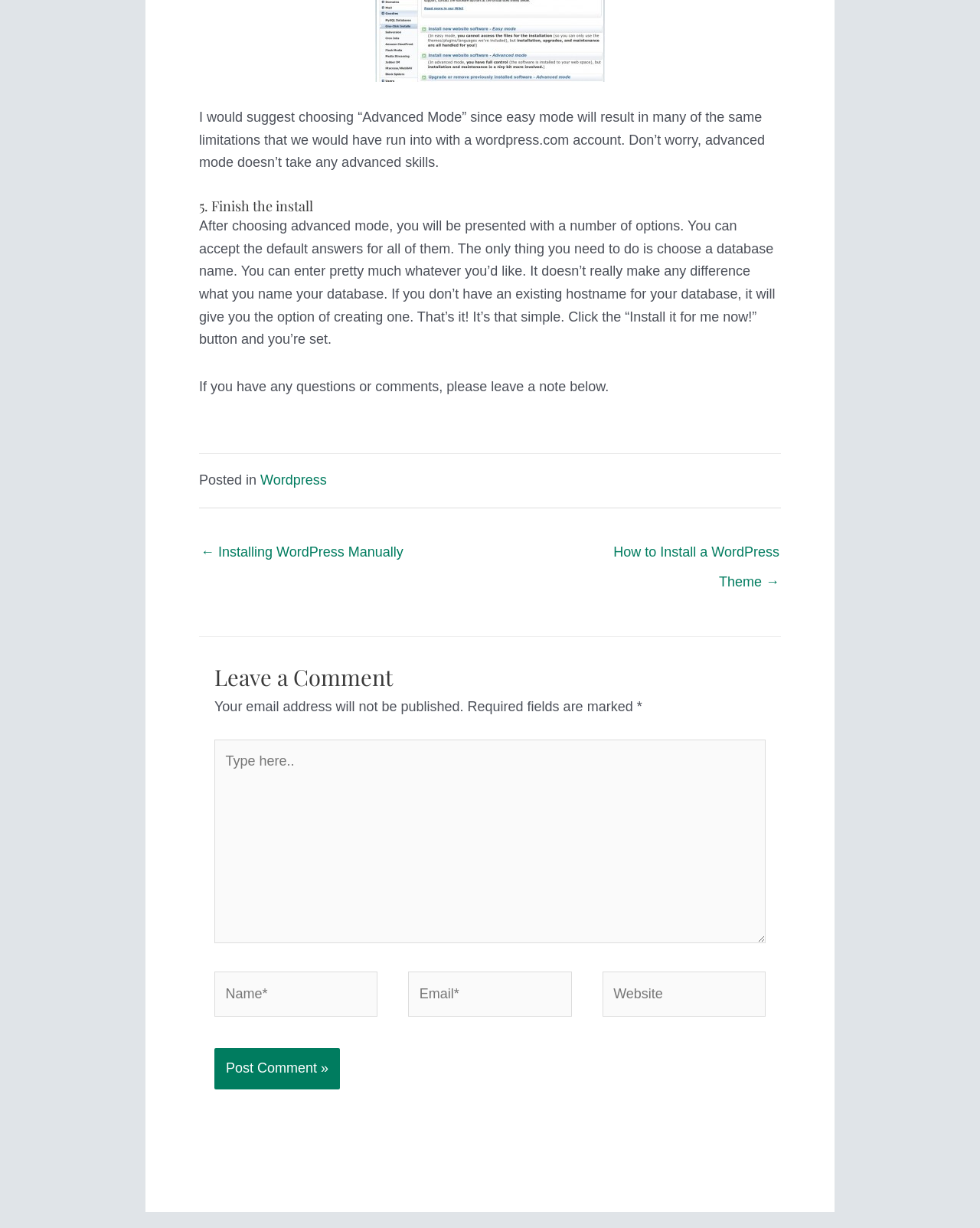What is the purpose of the 'Install it for me now!' button? From the image, respond with a single word or brief phrase.

To complete the installation